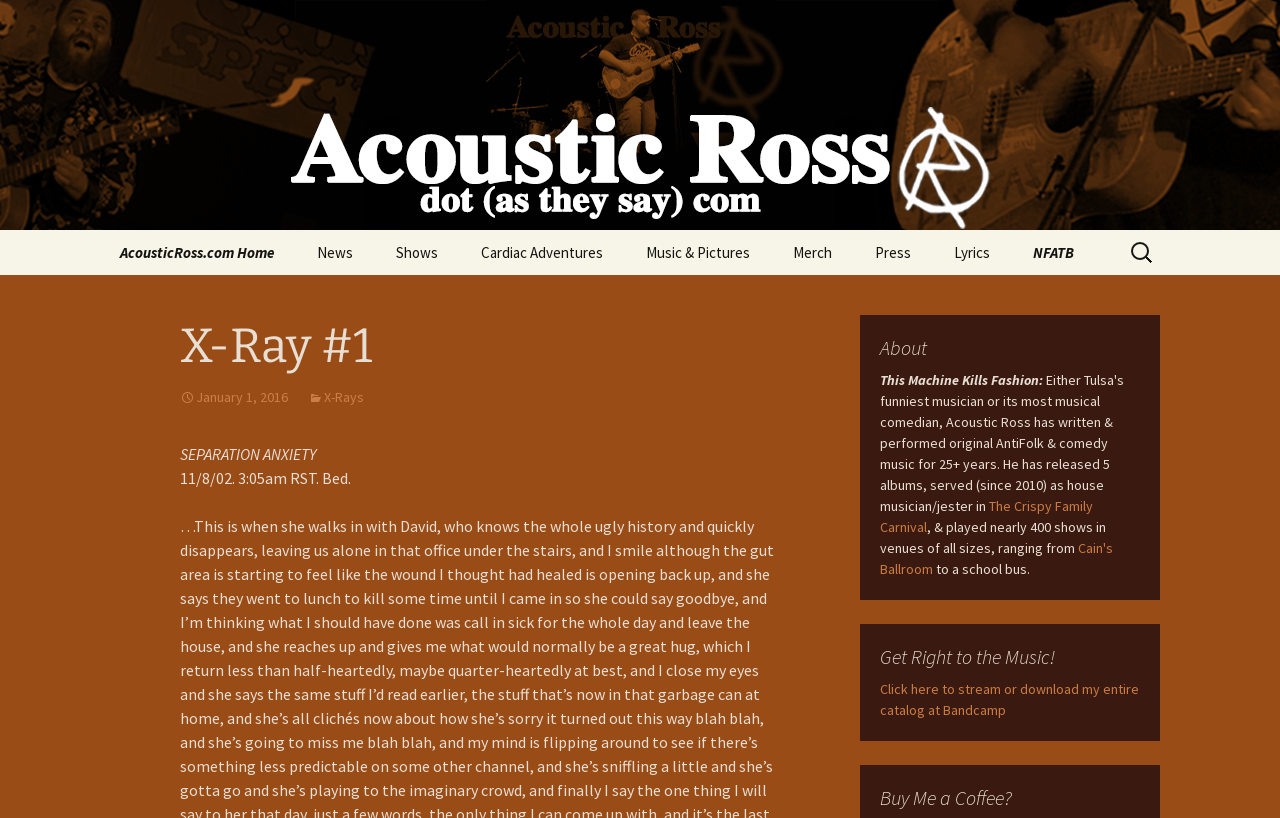What is the title of the first section?
Look at the image and respond with a one-word or short-phrase answer.

X-Ray #1